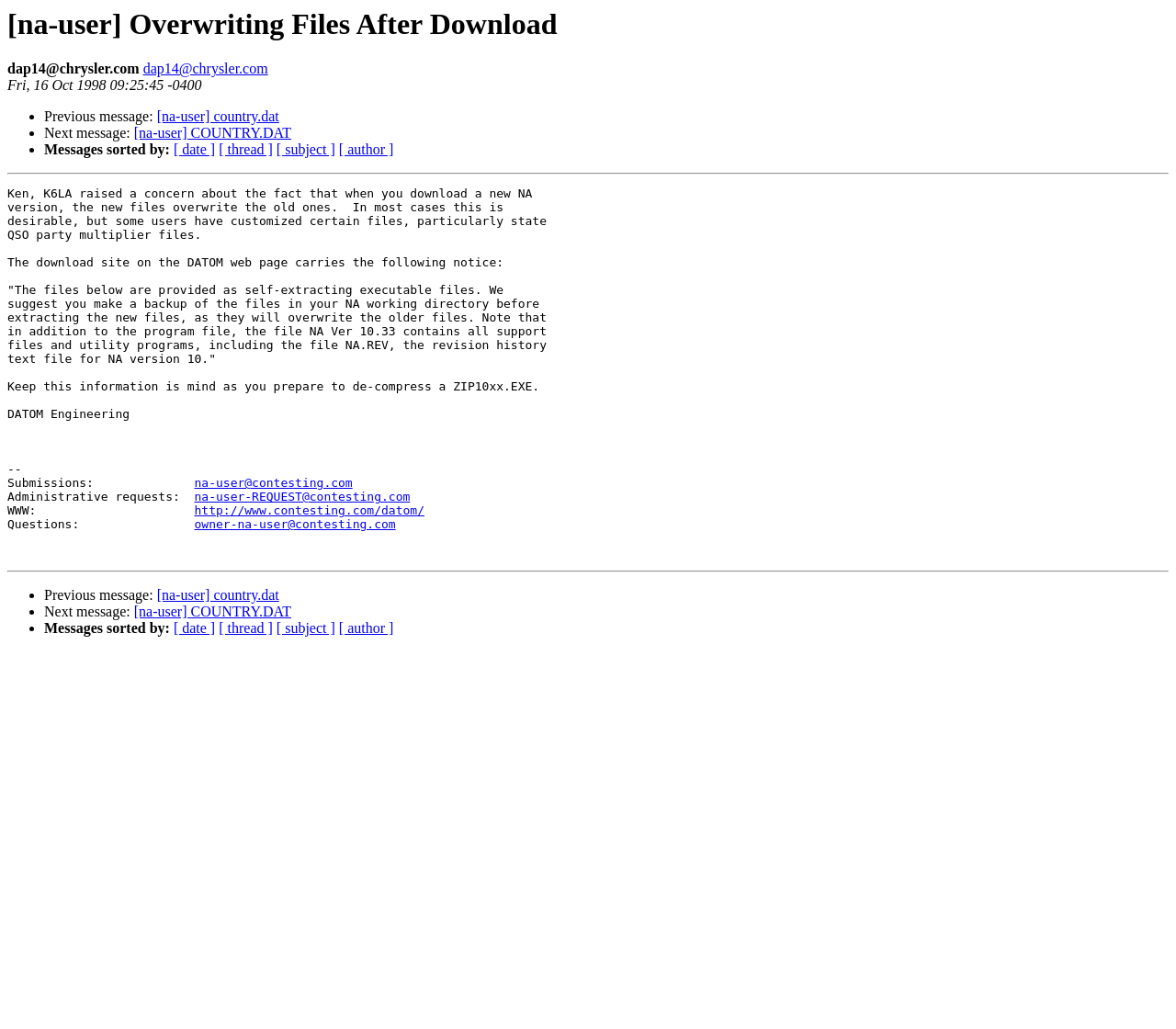Please find the bounding box coordinates of the clickable region needed to complete the following instruction: "Send an email to na-user". The bounding box coordinates must consist of four float numbers between 0 and 1, i.e., [left, top, right, bottom].

[0.165, 0.463, 0.3, 0.476]